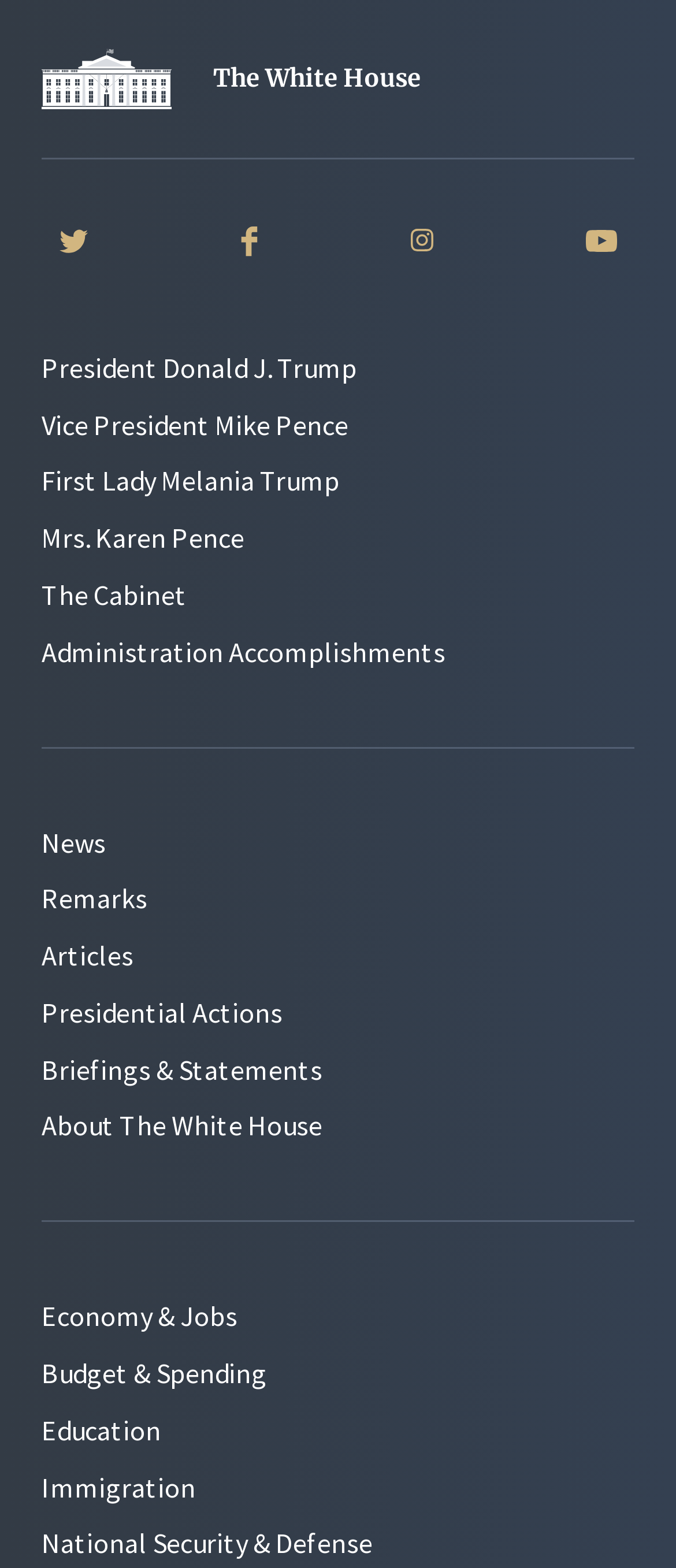Find the bounding box of the web element that fits this description: "News".

[0.062, 0.526, 0.156, 0.548]